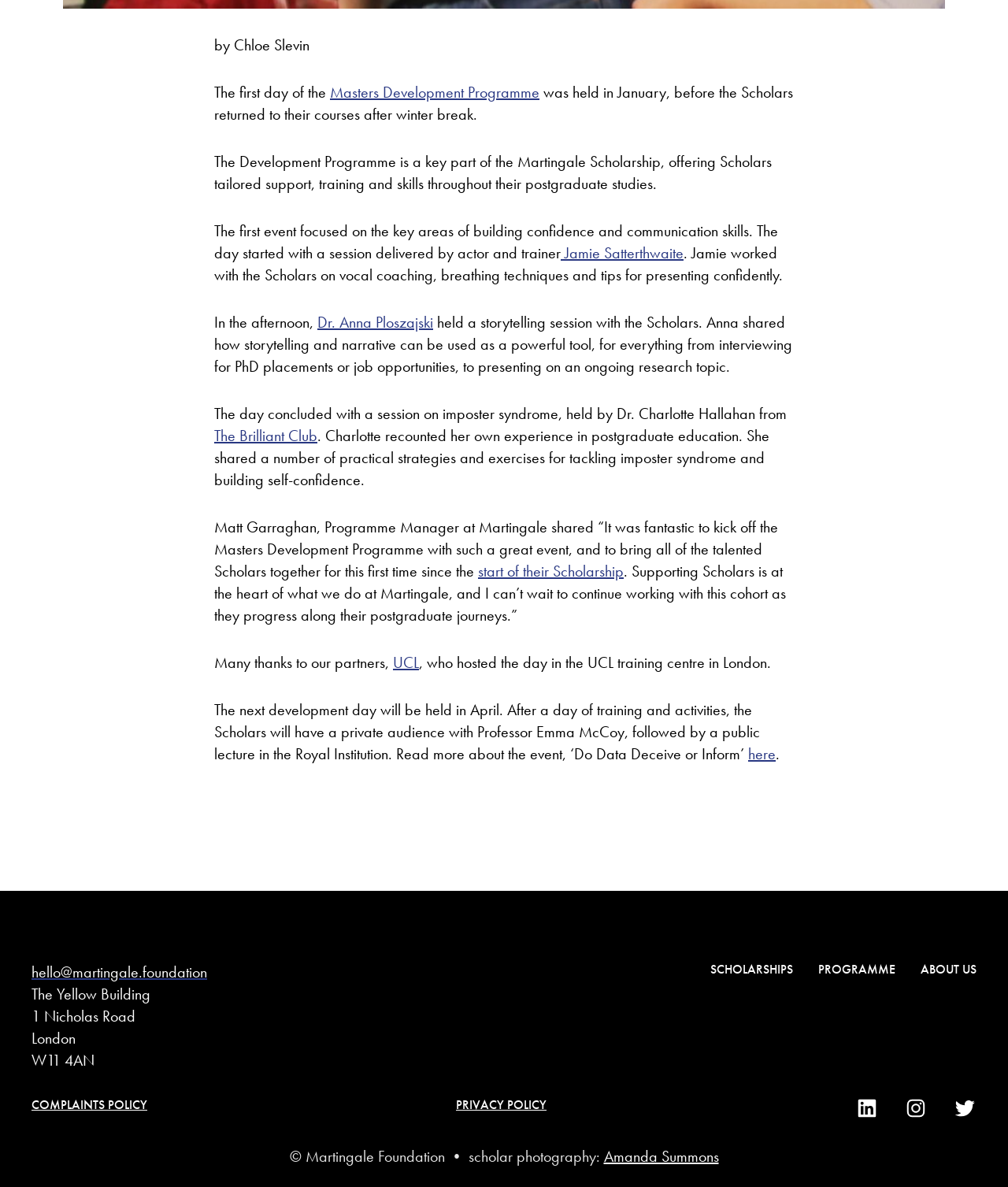Predict the bounding box of the UI element that fits this description: "start of their Scholarship".

[0.474, 0.473, 0.619, 0.49]